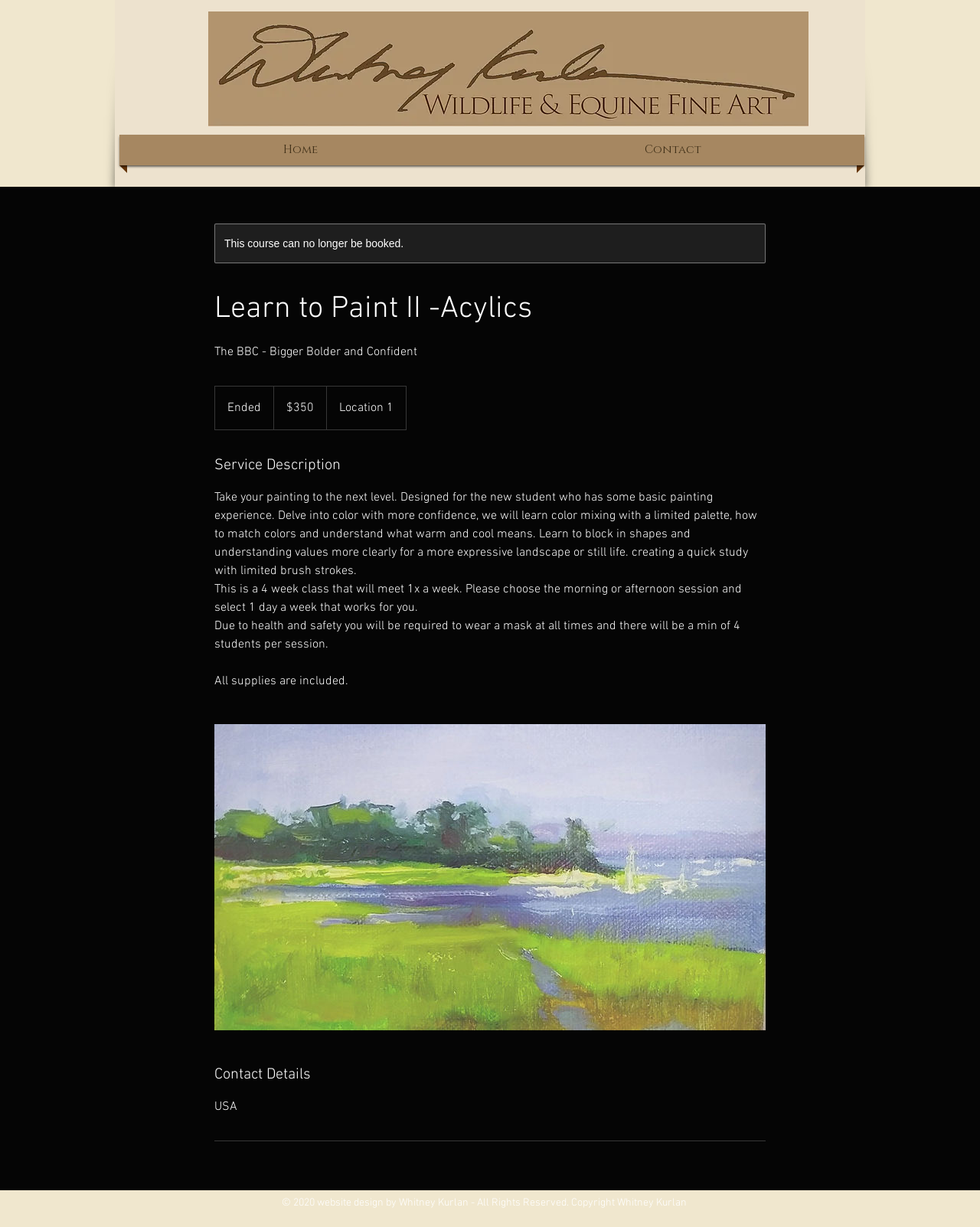Analyze and describe the webpage in a detailed narrative.

This webpage is about a painting course called "Learn to Paint II - Acylics" by Whitney Kurlan. At the top left corner, there is a logo image, and next to it, a navigation menu with links to "Home" and "Contact". 

Below the navigation menu, the main content area is divided into sections. The first section has a heading "Learn to Paint II - Acylics" and a subheading "The BBC - Bigger Bolder and Confident". There is a notification that the course can no longer be booked. 

Underneath, there are details about the course, including its status as "Ended", its price of "350 US dollars", and its location as "Location 1". 

The "Service Description" section provides a detailed description of the course, which is designed for students with basic painting experience. The course covers topics such as color mixing, blocking in shapes, and understanding values. It is a 4-week class with specific requirements and rules, including wearing a mask and a minimum of 4 students per session. 

Below the course description, there is an image, likely related to the course. 

The "Contact Details" section is located at the bottom of the main content area, with the country "USA" listed. 

At the very bottom of the page, there is a copyright notice with the website design credit and copyright information.